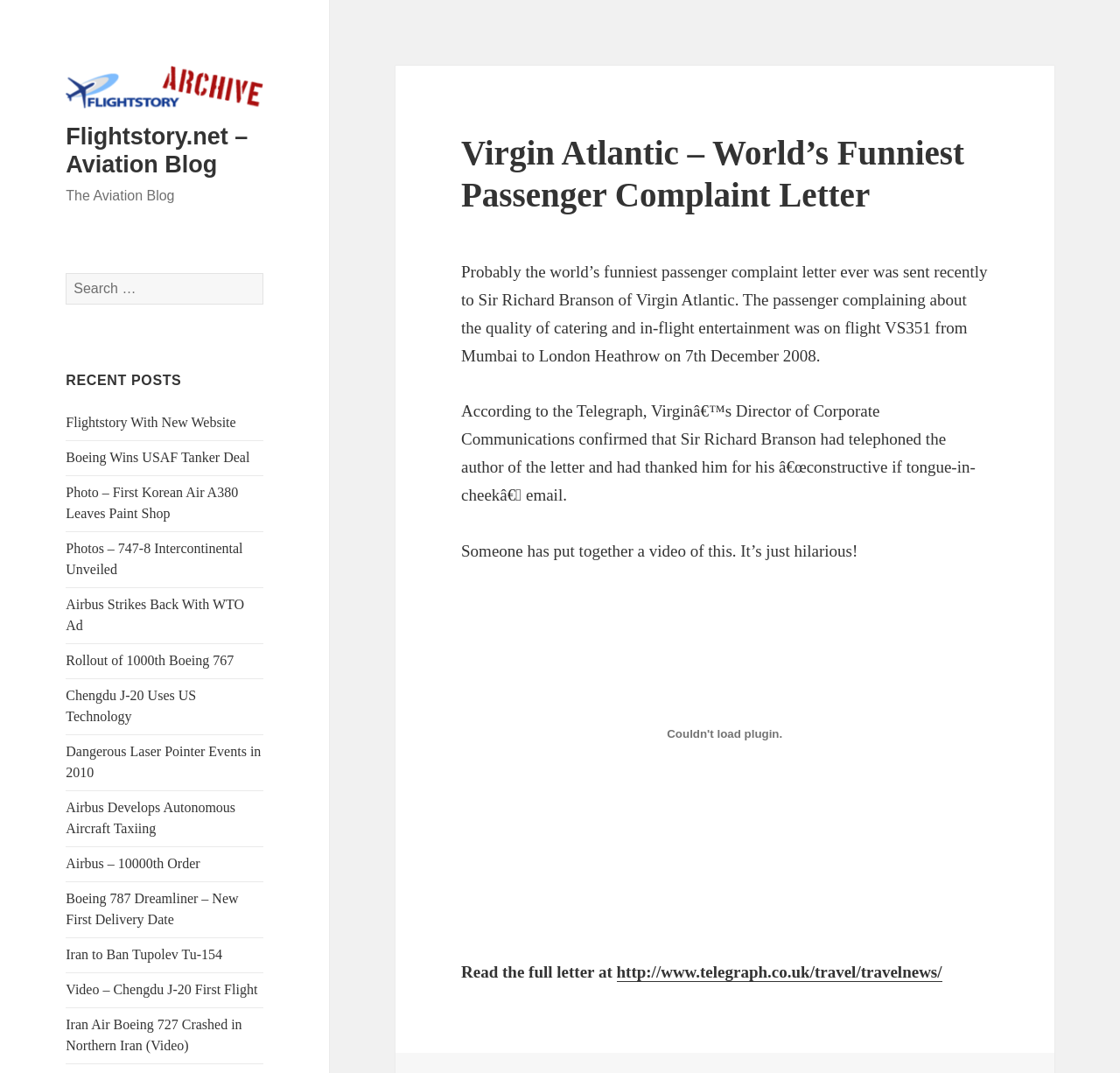Construct a comprehensive caption that outlines the webpage's structure and content.

The webpage is an aviation blog featuring a collection of news articles and a highlighted story about a passenger complaint letter to Virgin Atlantic. 

At the top left, there is a logo of Flightstory.net, an aviation blog, accompanied by a link to the blog's homepage. Below the logo, there is a search bar with a "Search" button. 

On the left side, there is a section titled "RECENT POSTS" with 13 links to various news articles about aviation, including topics like Boeing, Airbus, and airline news. 

The main content of the page is a story about a passenger complaint letter to Virgin Atlantic, which is described as the "world's funniest passenger complaint letter." The story is divided into four paragraphs, with the first paragraph introducing the letter and the subsequent paragraphs providing more details about the letter and the response from Virgin Atlantic. 

Below the story, there is a link to read the full letter on the Telegraph website. There is also a disabled plugin object, which appears to be a video player, but it is not functional.